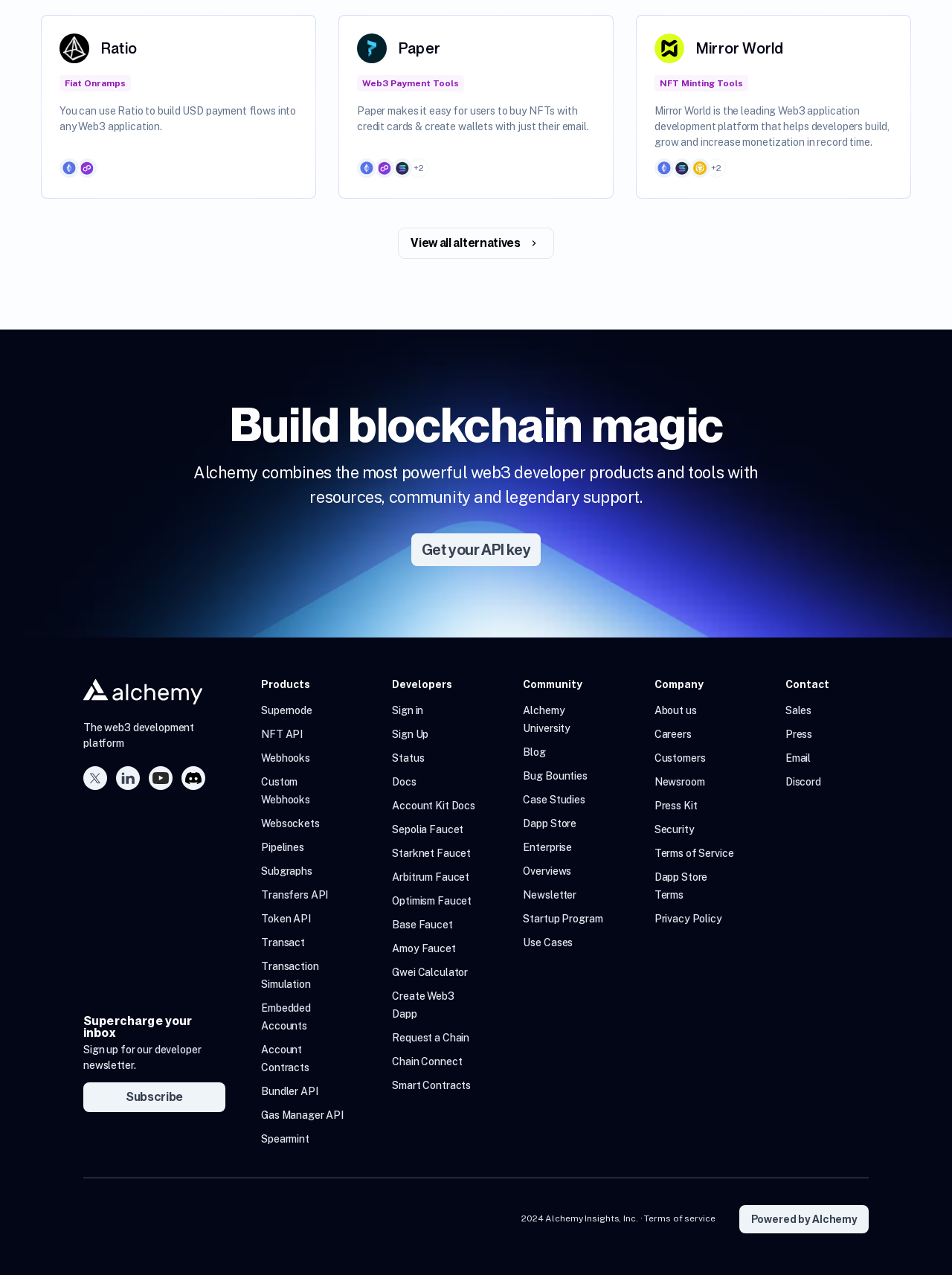Please specify the bounding box coordinates for the clickable region that will help you carry out the instruction: "Subscribe to the developer newsletter".

[0.088, 0.849, 0.237, 0.872]